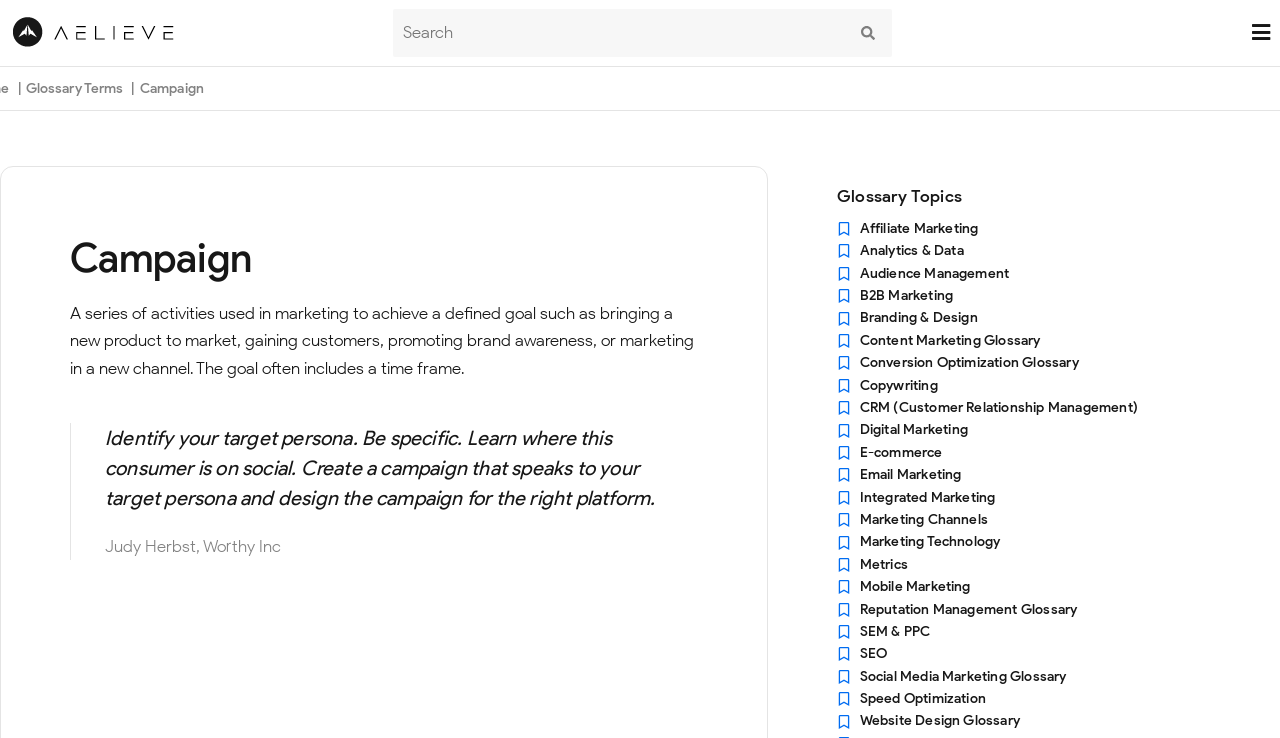What is the name of the company associated with the grey desktop logo?
Please respond to the question with a detailed and thorough explanation.

The grey desktop logo is associated with Aelieve Digital Marketing & Web Design, which is the company name mentioned in the meta description of the webpage.